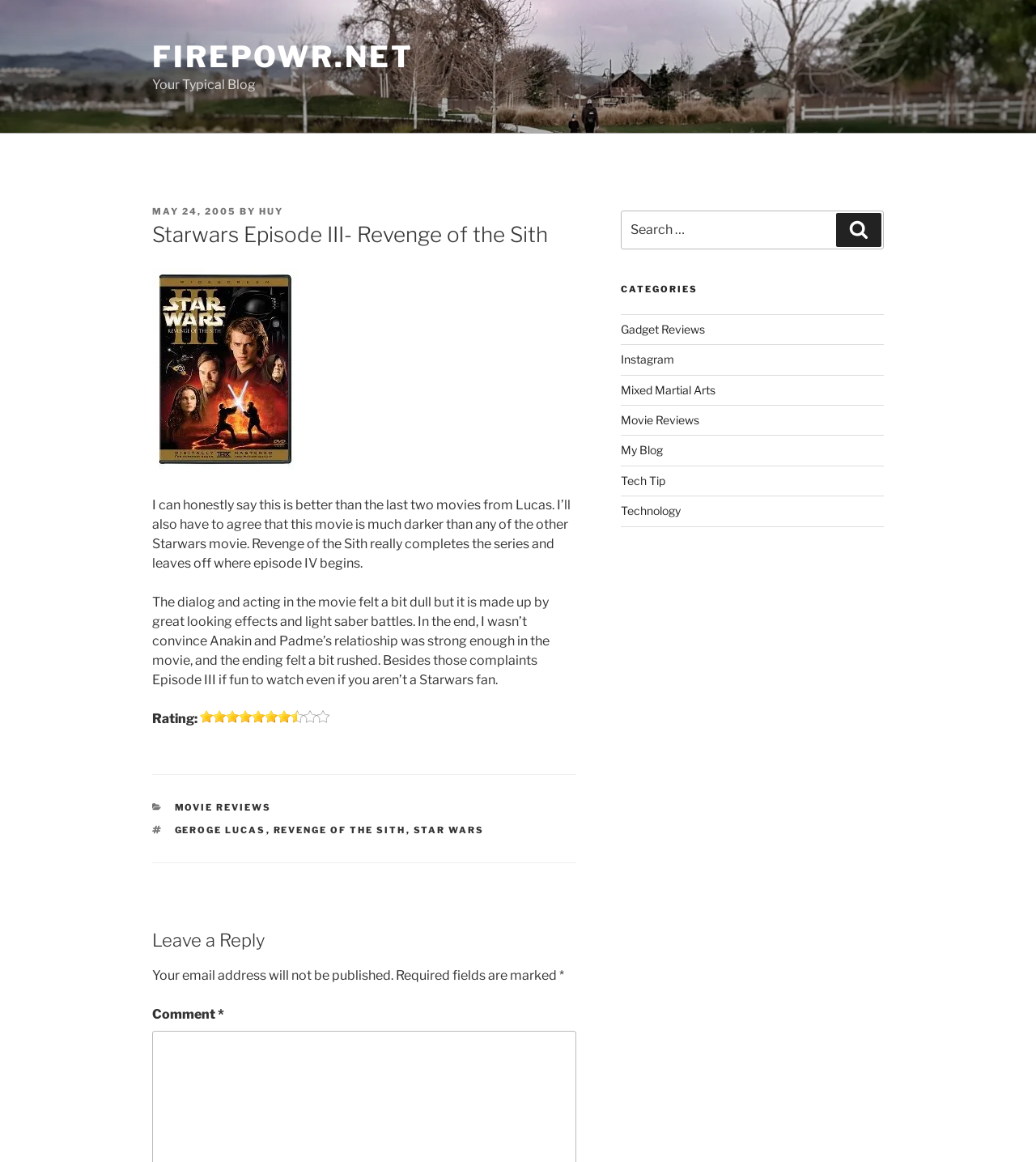Bounding box coordinates are specified in the format (top-left x, top-left y, bottom-right x, bottom-right y). All values are floating point numbers bounded between 0 and 1. Please provide the bounding box coordinate of the region this sentence describes: Mixed Martial Arts

[0.599, 0.329, 0.69, 0.341]